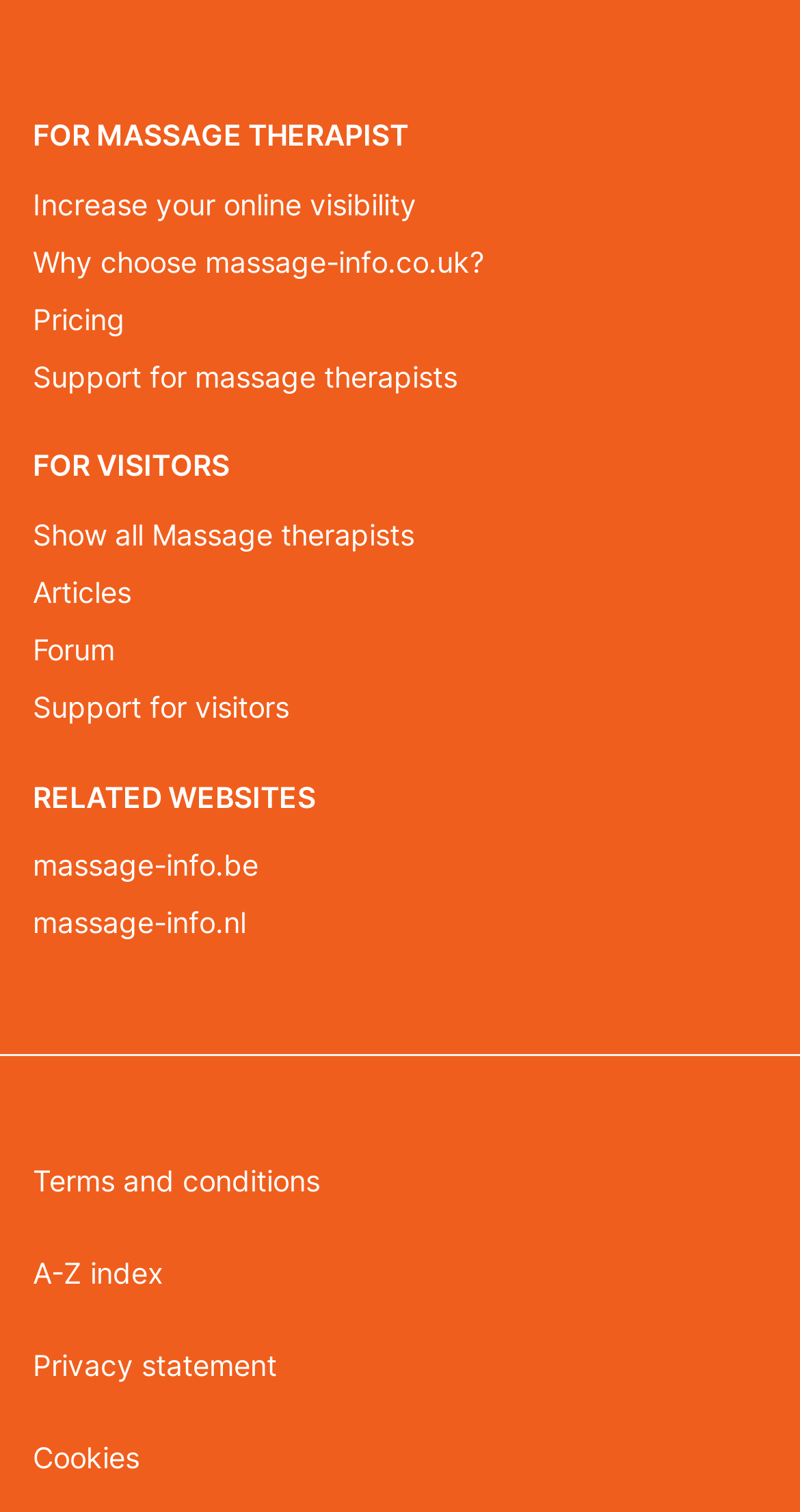What type of content is available for visitors?
Using the image as a reference, deliver a detailed and thorough answer to the question.

The website provides articles and a forum for visitors, as indicated by the links 'Articles' and 'Forum' under the 'FOR VISITORS' heading.